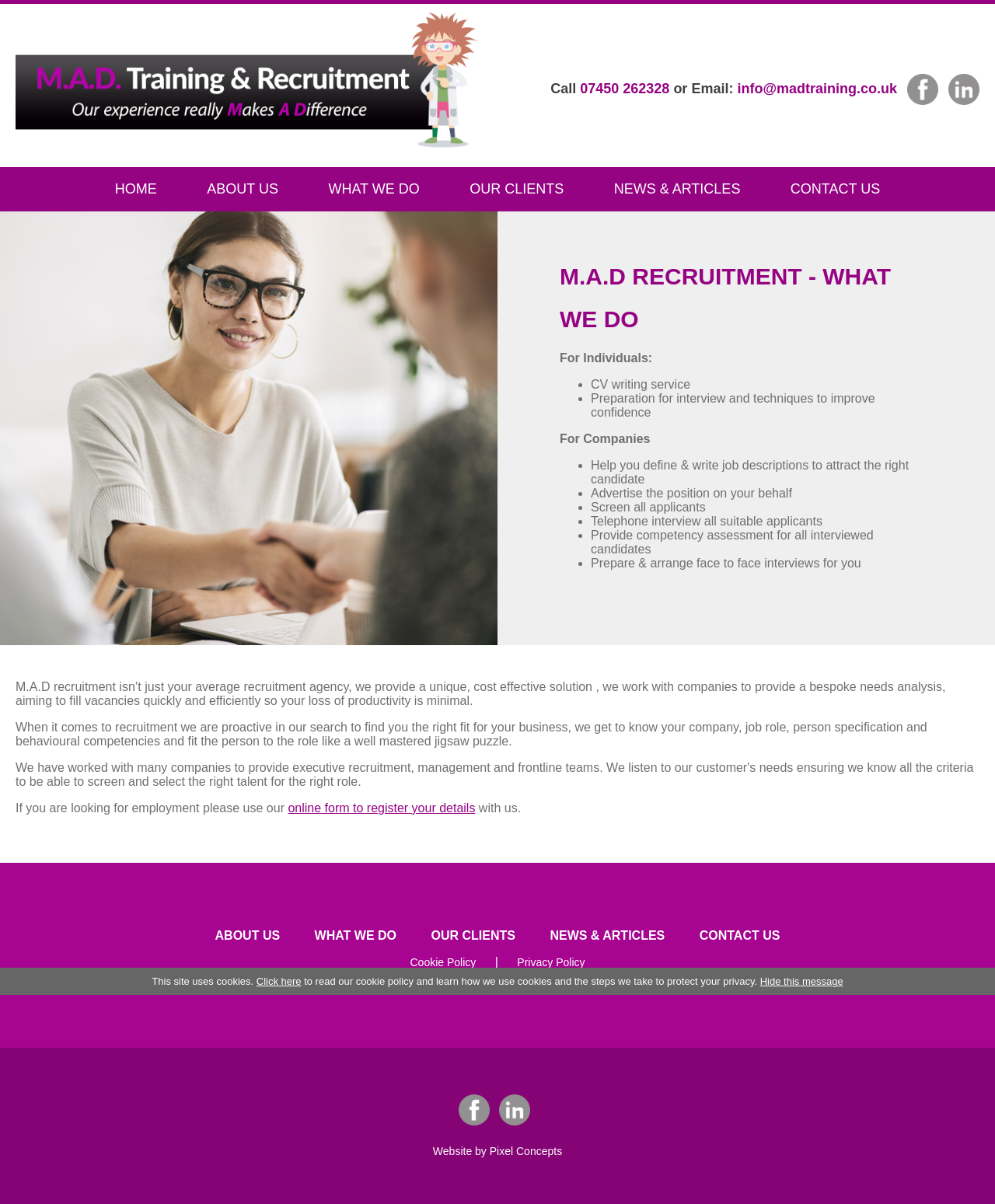What is the company name?
Using the details shown in the screenshot, provide a comprehensive answer to the question.

The company name can be found in the top-left corner of the webpage, where it is written as 'M.A.D. Training' in a logo format, and also as a link with the same text.